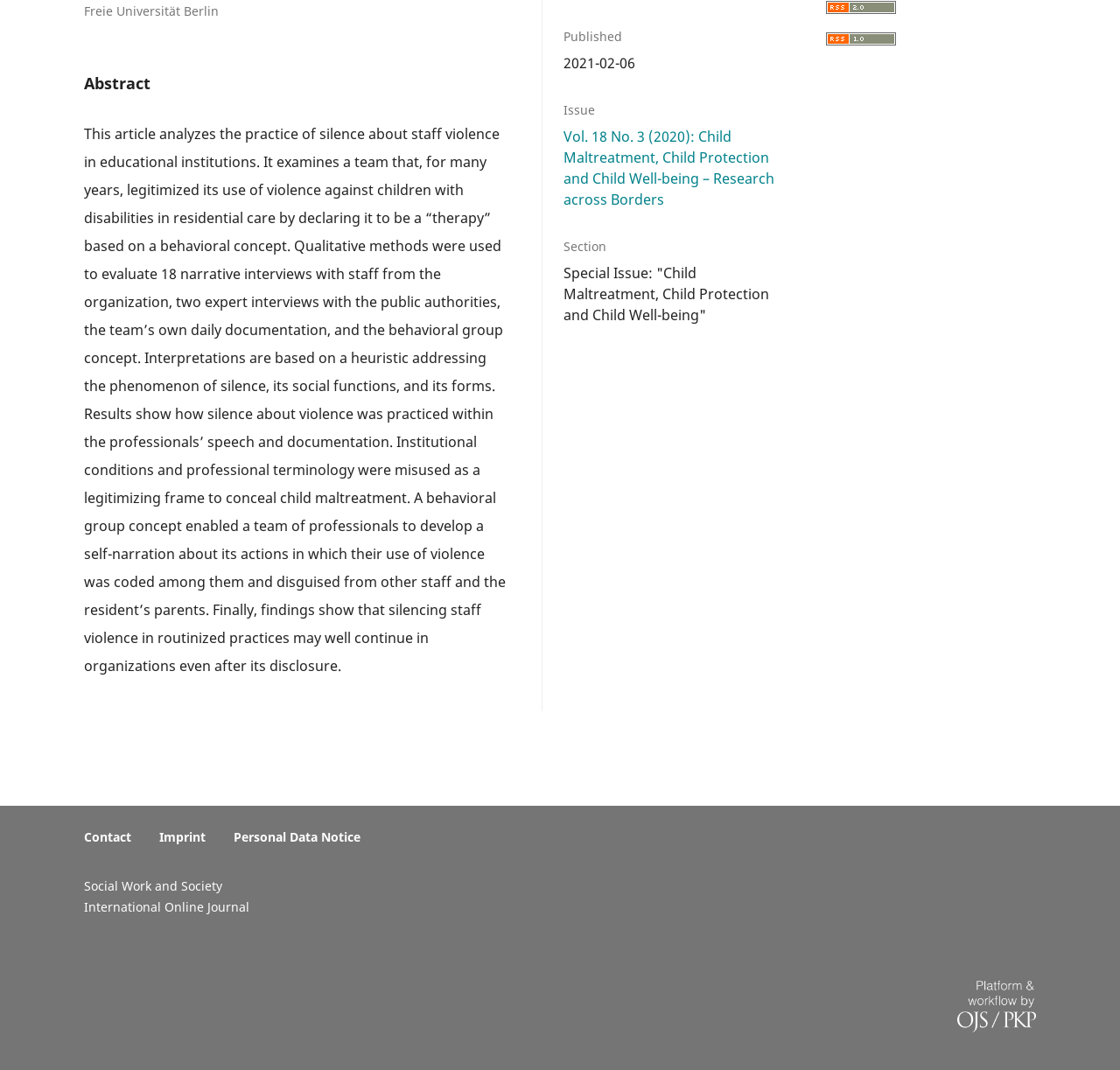Extract the bounding box coordinates of the UI element described: "Imprint". Provide the coordinates in the format [left, top, right, bottom] with values ranging from 0 to 1.

[0.142, 0.774, 0.184, 0.79]